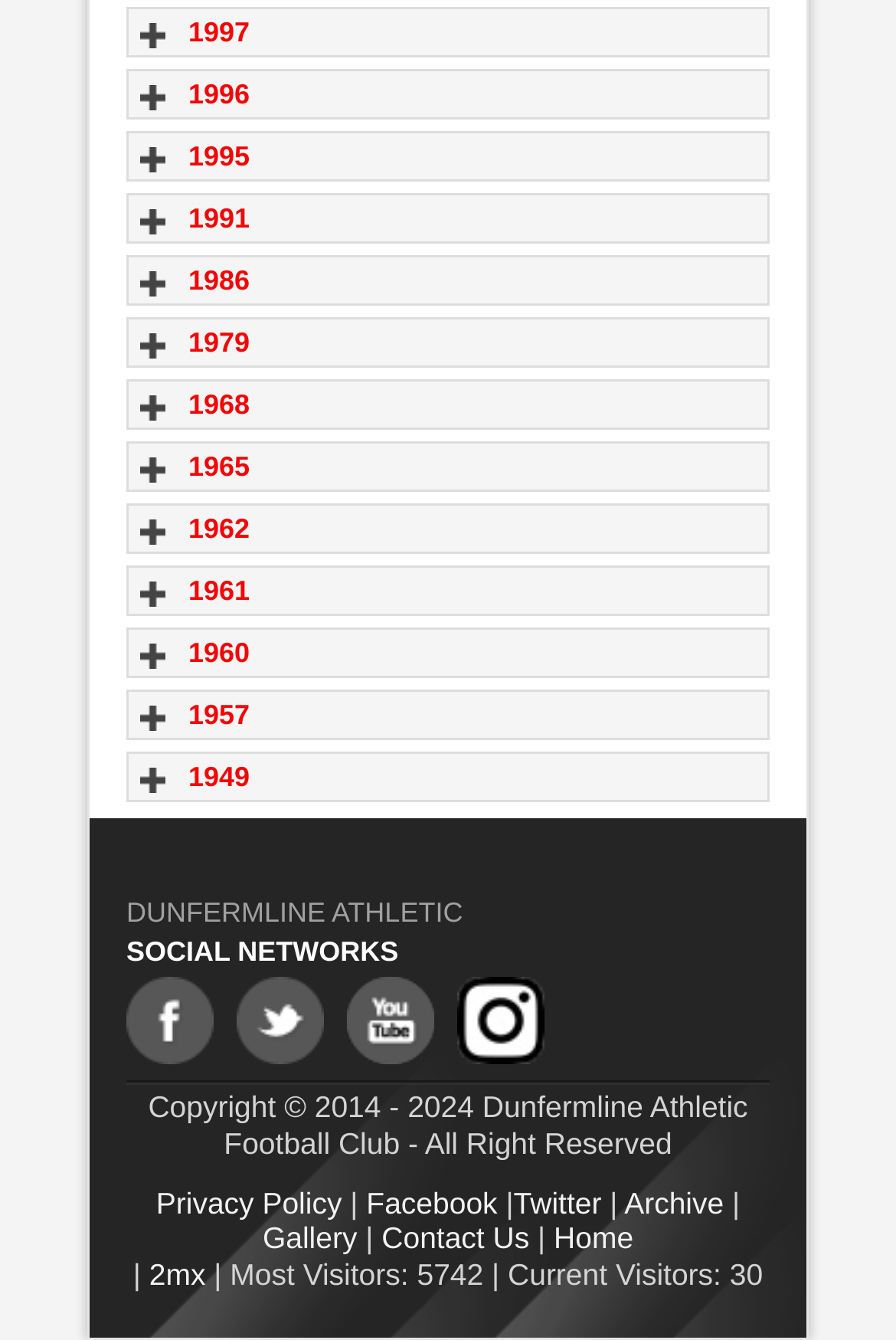Identify the bounding box coordinates for the element that needs to be clicked to fulfill this instruction: "Go to Youtube". Provide the coordinates in the format of four float numbers between 0 and 1: [left, top, right, bottom].

[0.387, 0.73, 0.485, 0.795]